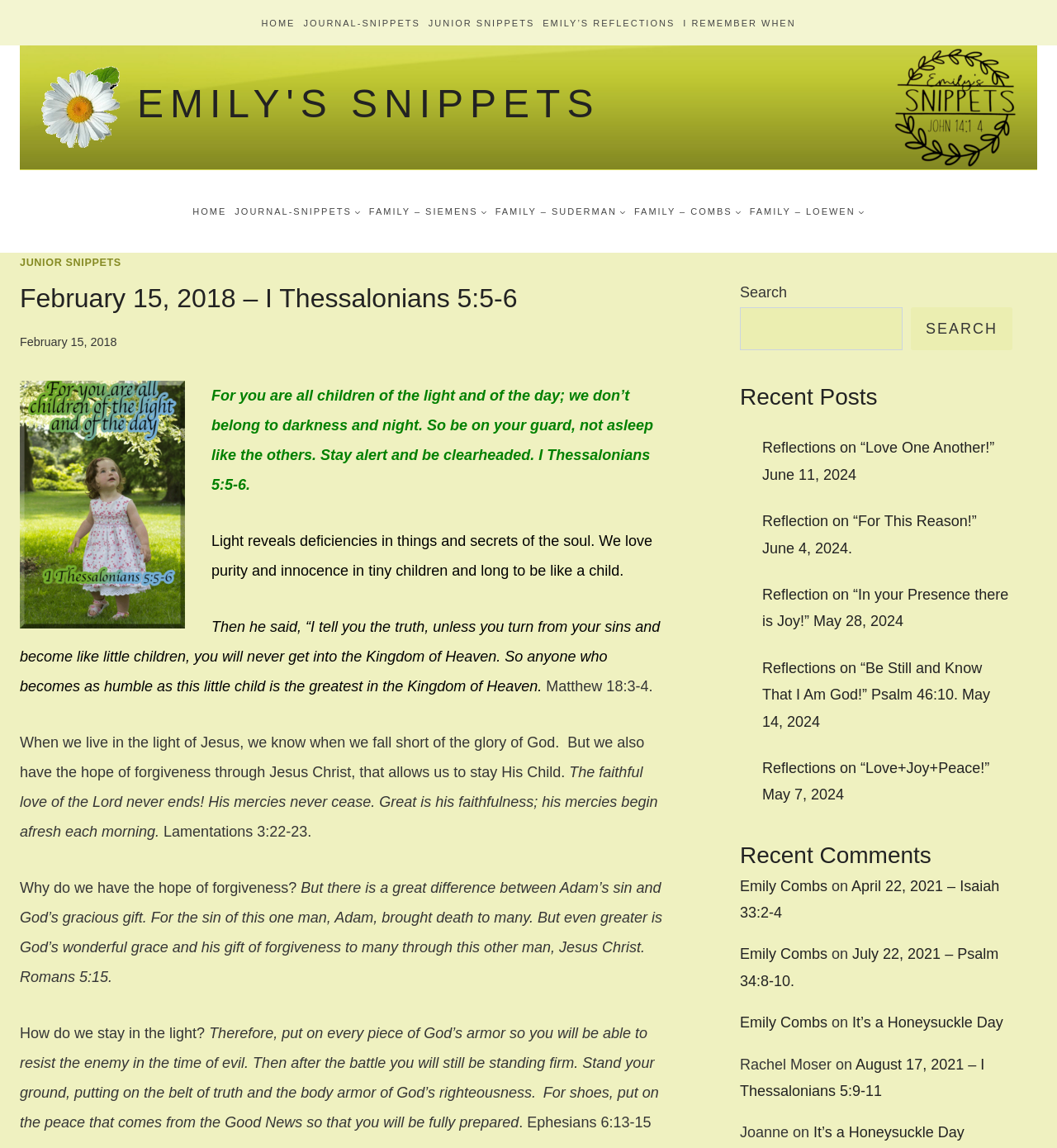Analyze the image and provide a detailed answer to the question: How many recent posts are listed on the webpage?

There are five recent posts listed on the webpage, which are 'Reflections on “Love One Another!” June 11, 2024', 'Reflection on “For This Reason!” June 4, 2024.', 'Reflection on “In your Presence there is Joy!” May 28, 2024', 'Reflections on “Be Still and Know That I Am God!” Psalm 46:10. May 14, 2024', and 'Reflections on “Love+Joy+Peace!” May 7, 2024'.